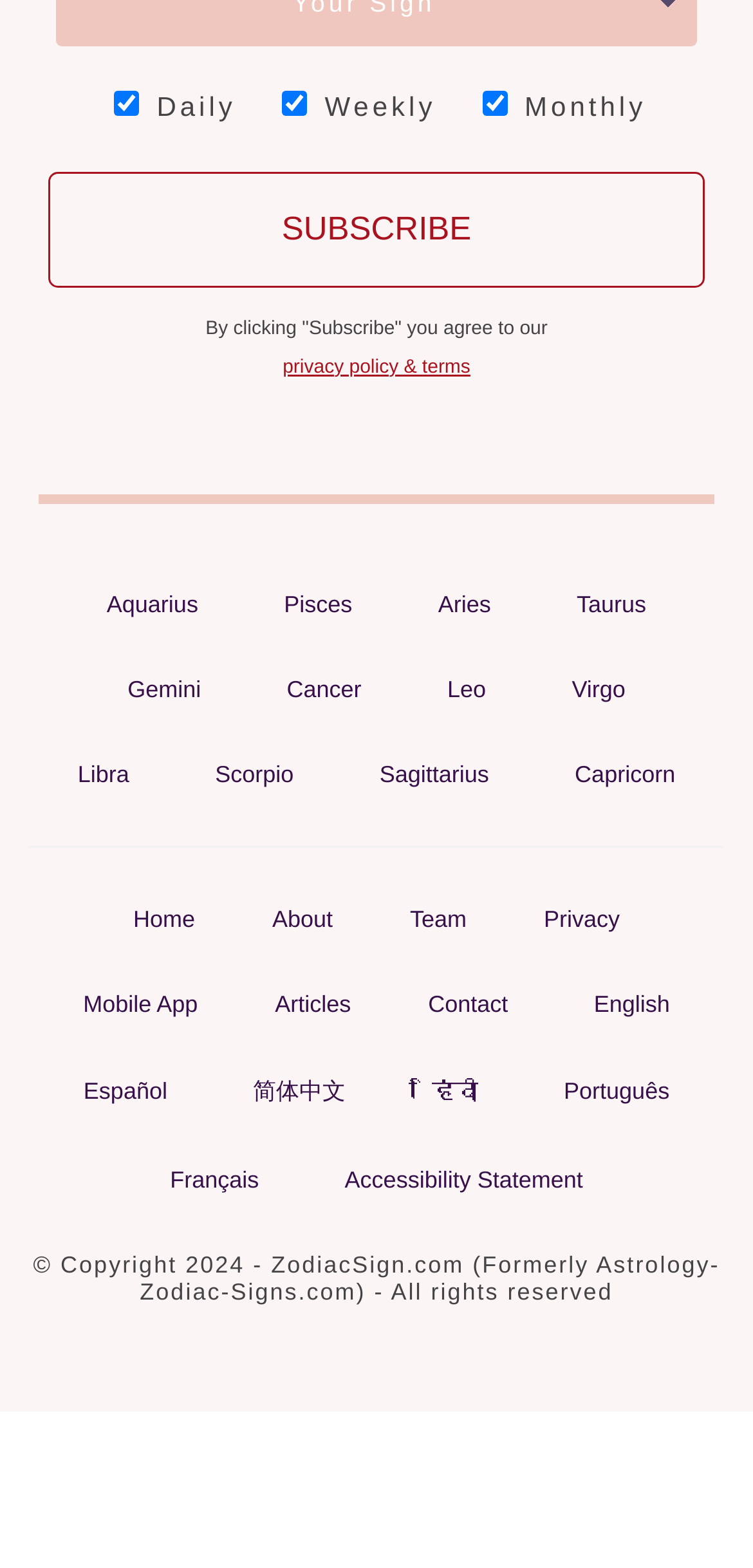Pinpoint the bounding box coordinates of the clickable area necessary to execute the following instruction: "Read Dragon’s Dogma 2 Walkthrough Guide". The coordinates should be given as four float numbers between 0 and 1, namely [left, top, right, bottom].

None